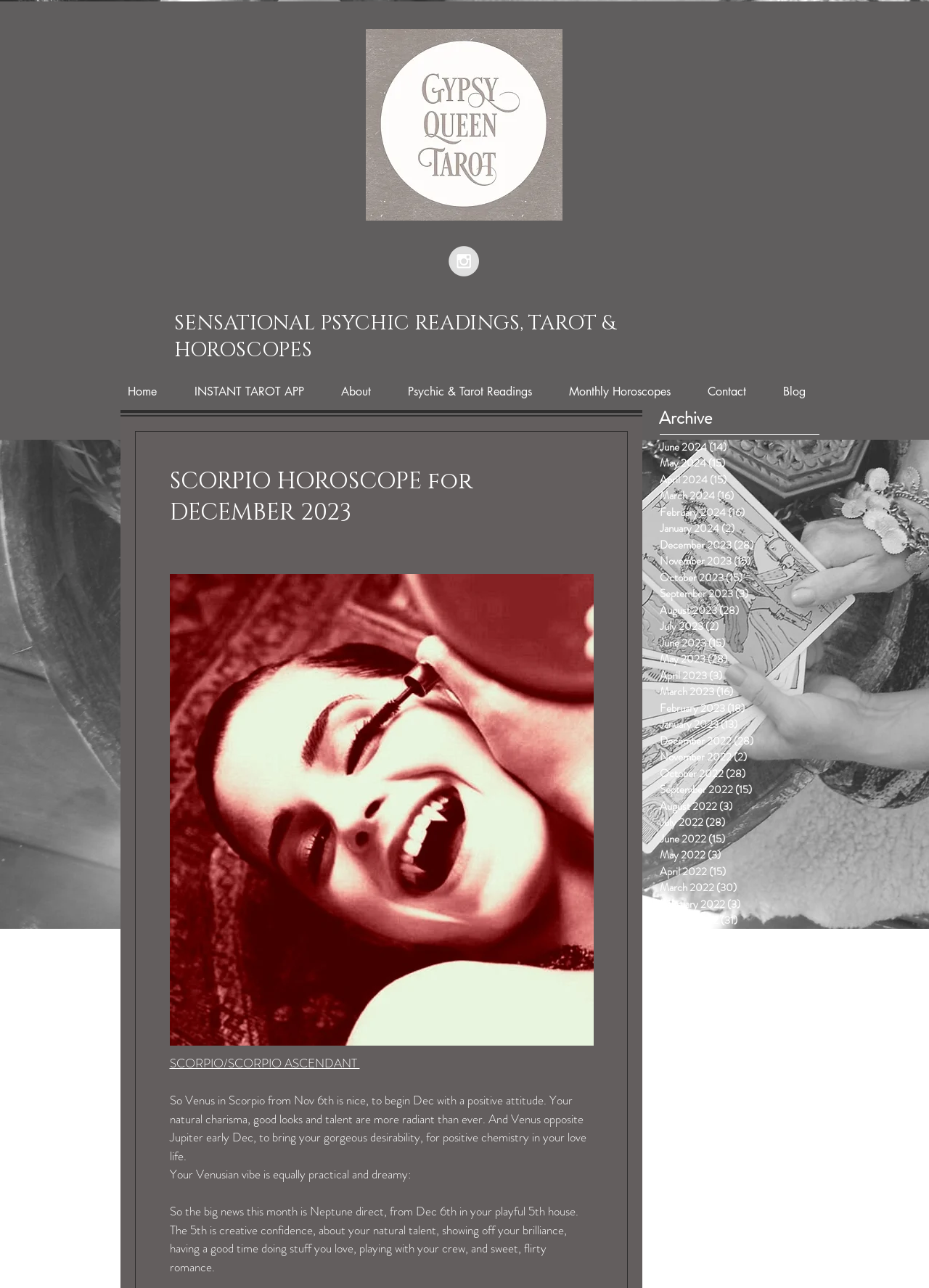Find the bounding box coordinates of the element to click in order to complete the given instruction: "Read the 'SCORPIO HOROSCOPE for DECEMBER 2023' heading."

[0.182, 0.361, 0.639, 0.41]